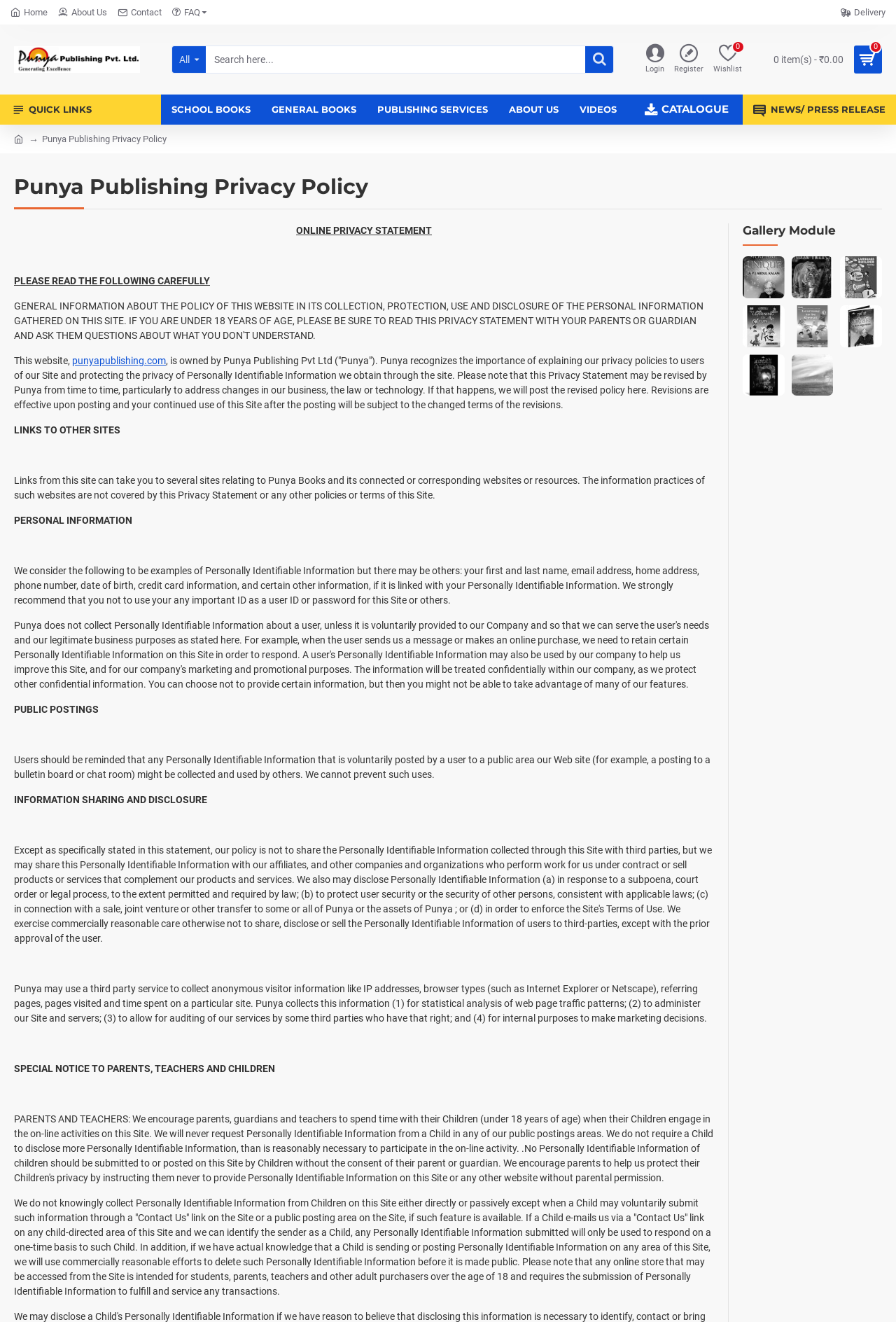Find and indicate the bounding box coordinates of the region you should select to follow the given instruction: "Search for something".

[0.23, 0.035, 0.653, 0.055]